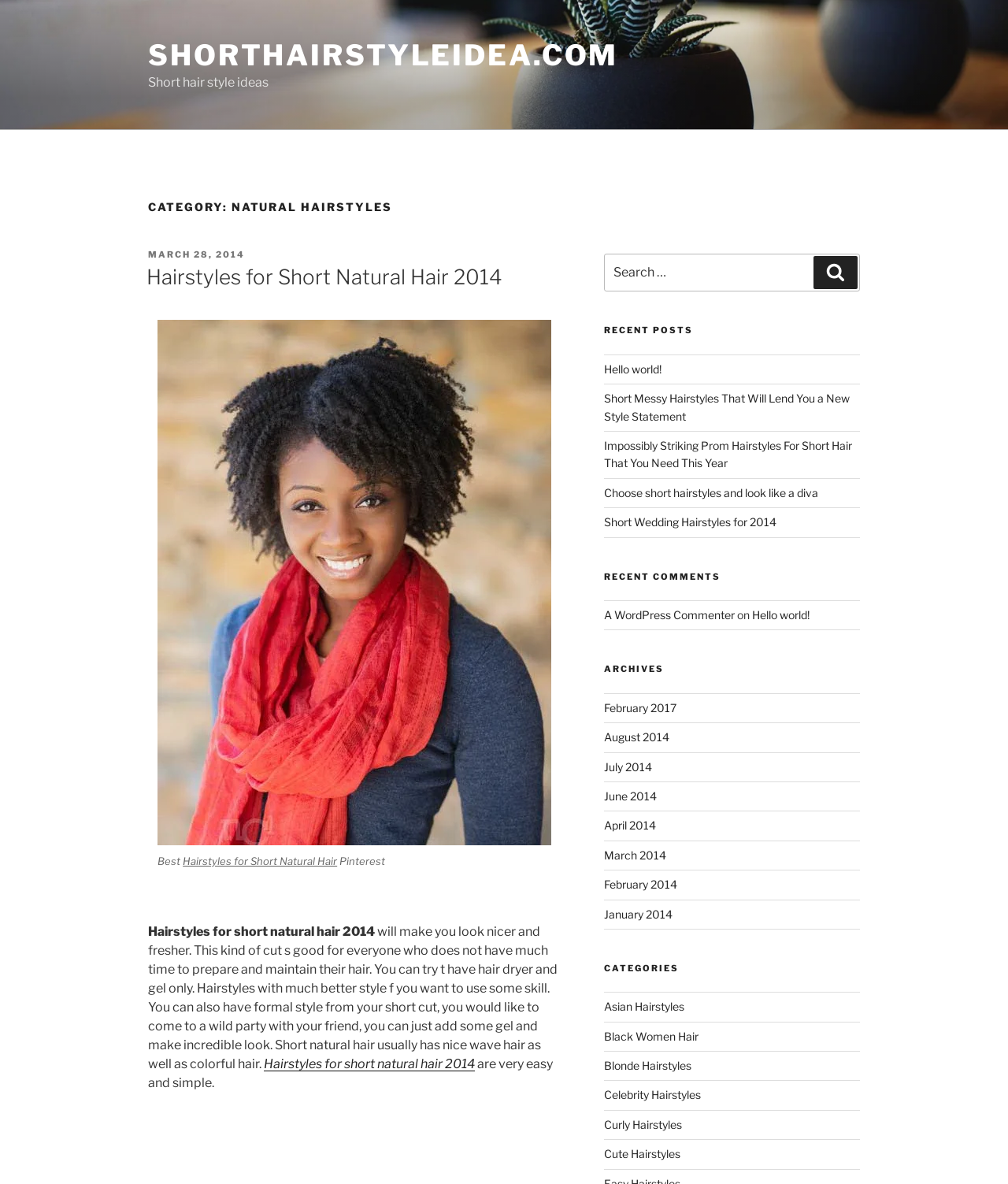Could you indicate the bounding box coordinates of the region to click in order to complete this instruction: "View 'Hairstyles for Short Natural Hair 2014'".

[0.147, 0.222, 0.556, 0.247]